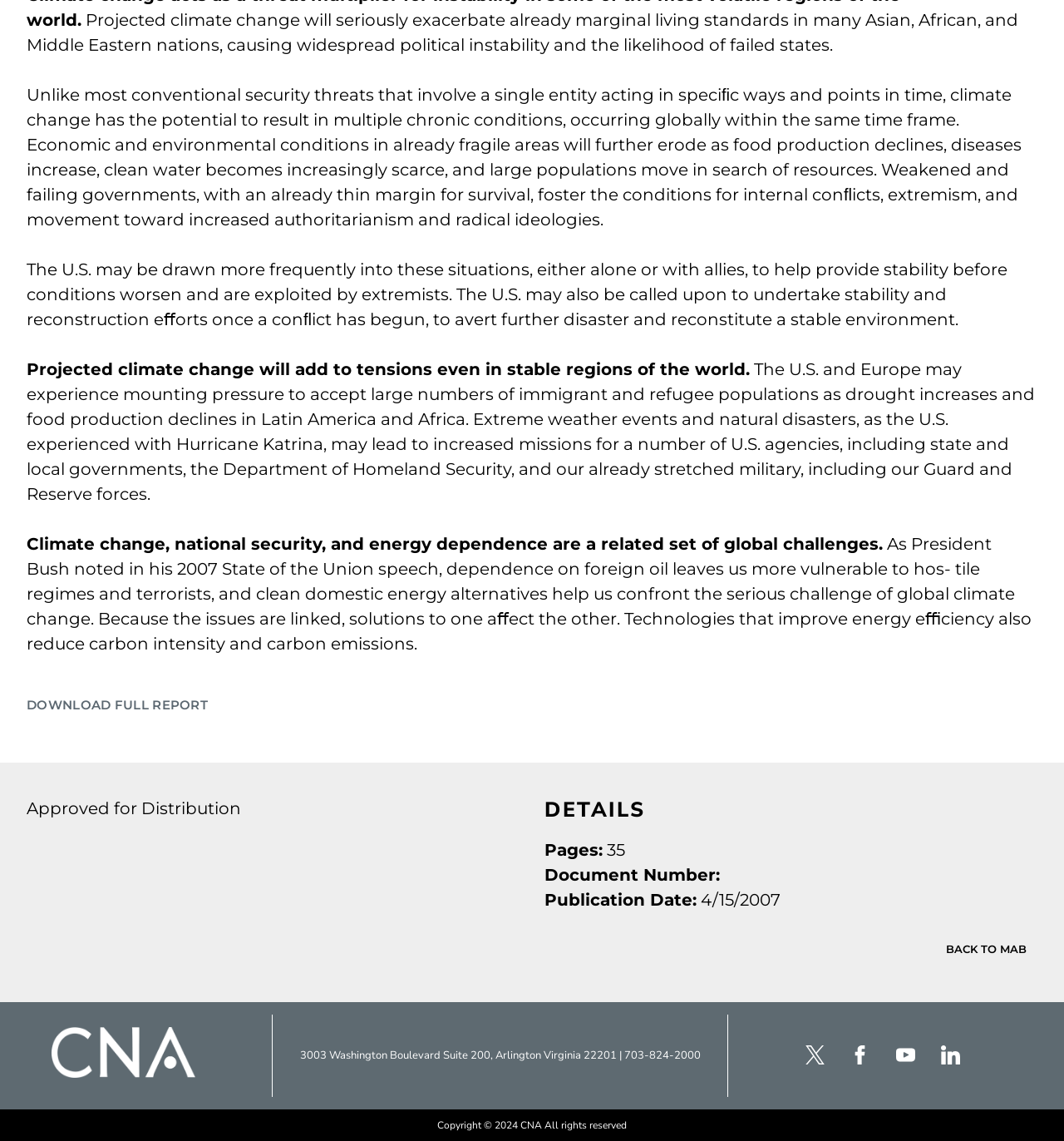What is the main topic of this report?
Answer the question with a single word or phrase derived from the image.

Climate change and national security